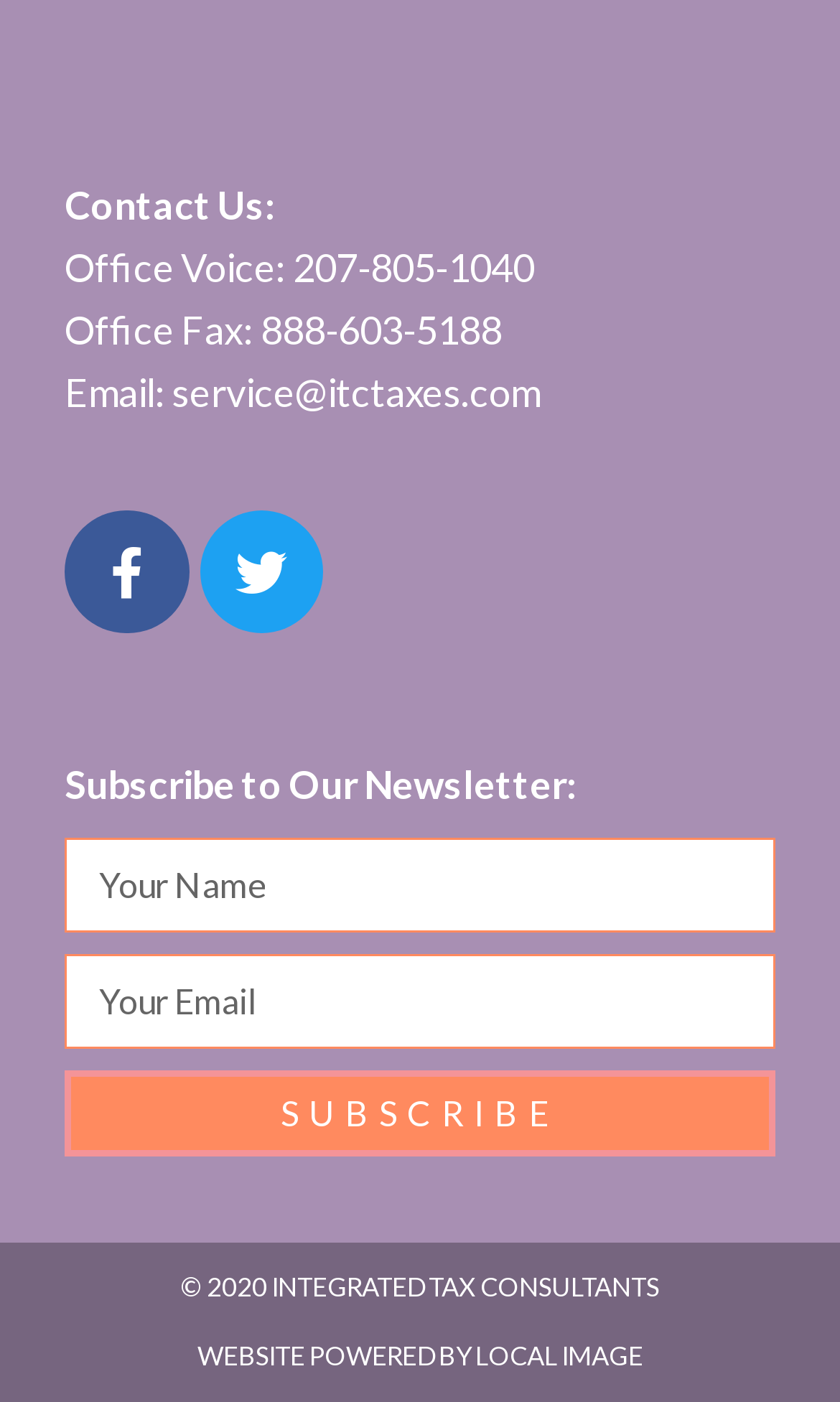What is the function of the button with the text 'SUBSCRIBE'?
Please provide a detailed answer to the question.

I inferred the function of the button by looking at its text 'SUBSCRIBE' and its position near the textboxes for inputting name and email, suggesting that it is part of a newsletter subscription form.